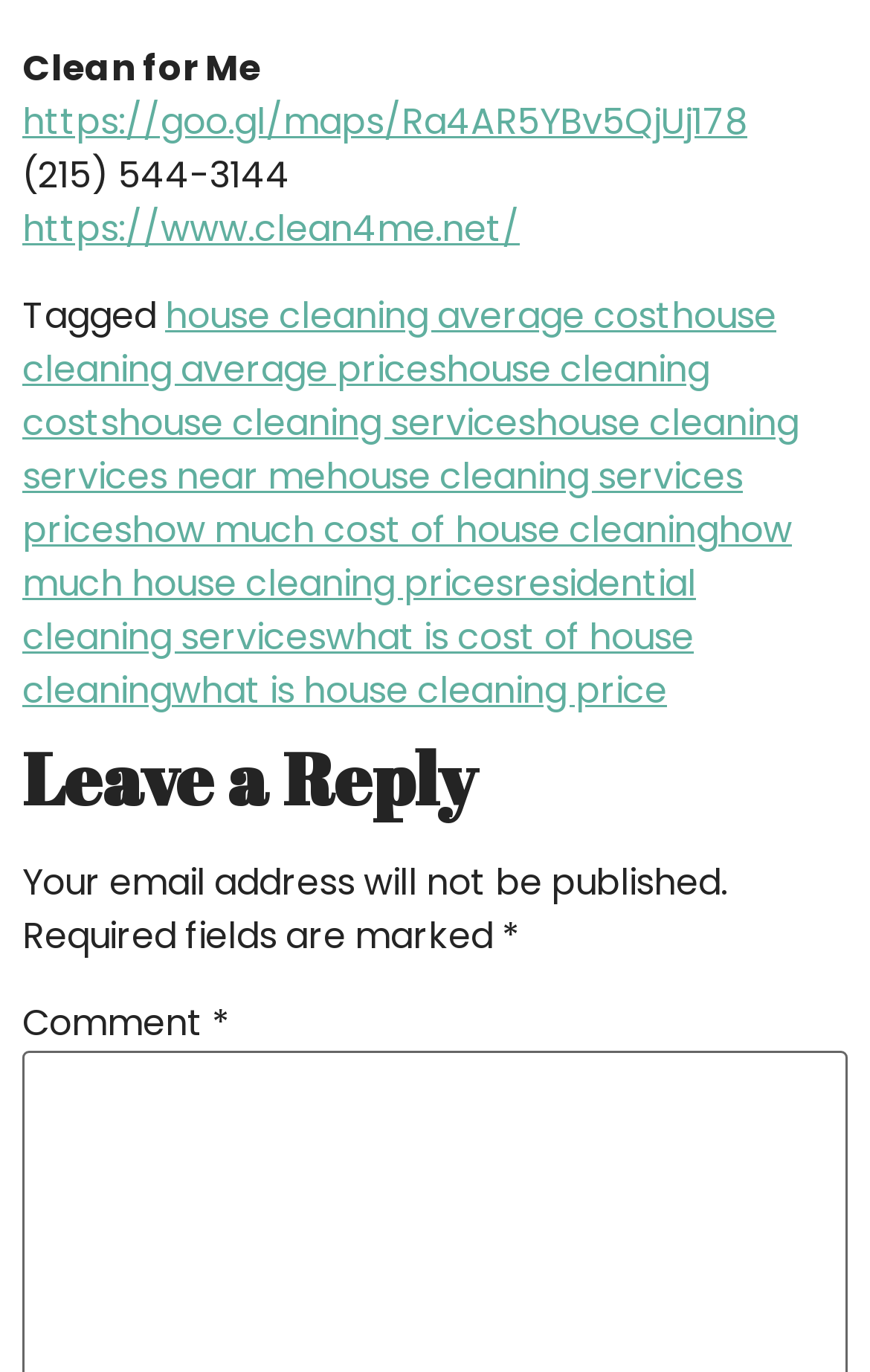Please provide the bounding box coordinates for the element that needs to be clicked to perform the following instruction: "leave a reply". The coordinates should be given as four float numbers between 0 and 1, i.e., [left, top, right, bottom].

[0.026, 0.536, 0.974, 0.599]